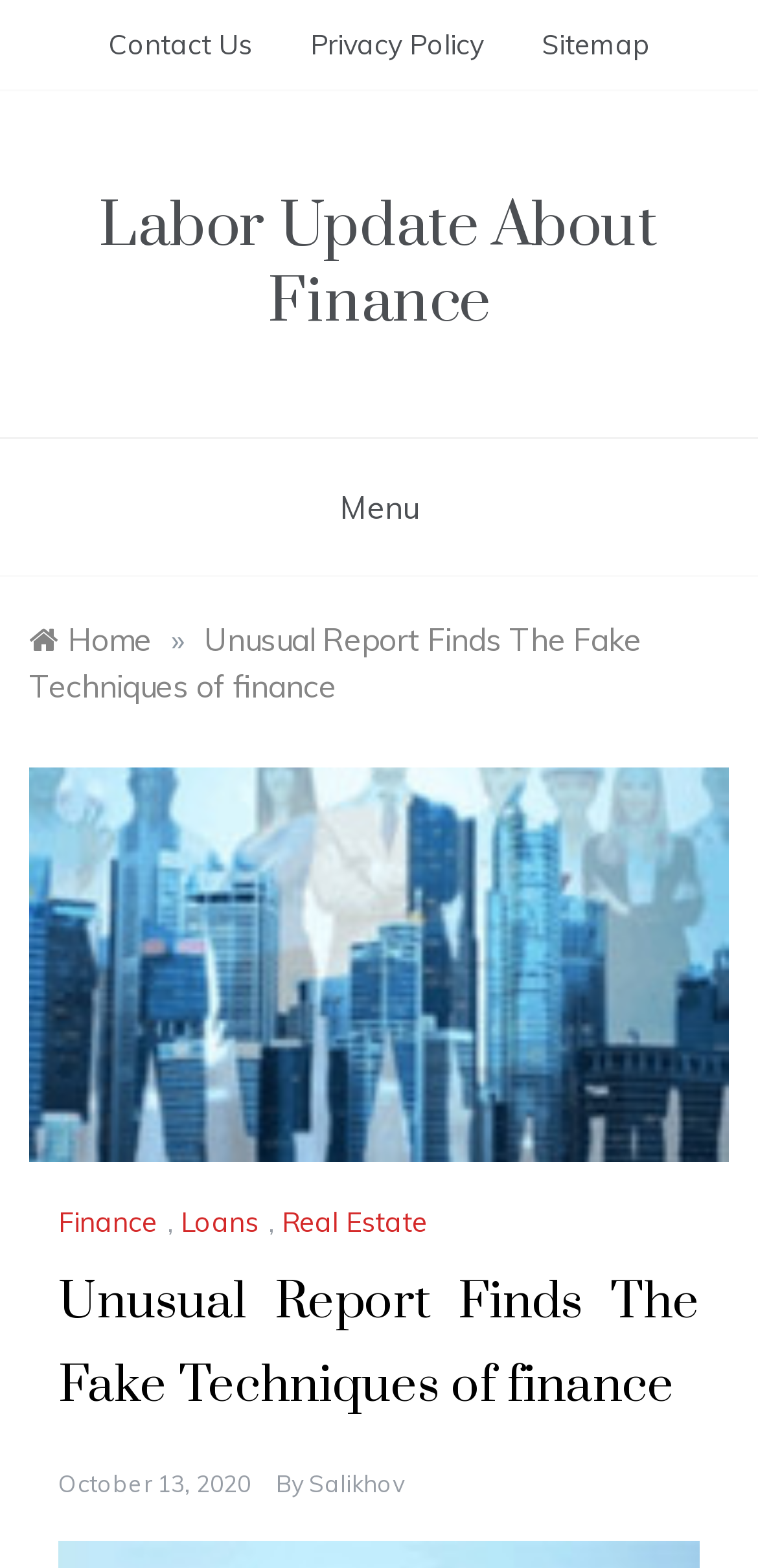What are the categories mentioned in the breadcrumb navigation?
Answer the question with just one word or phrase using the image.

Home, Finance, Loans, Real Estate